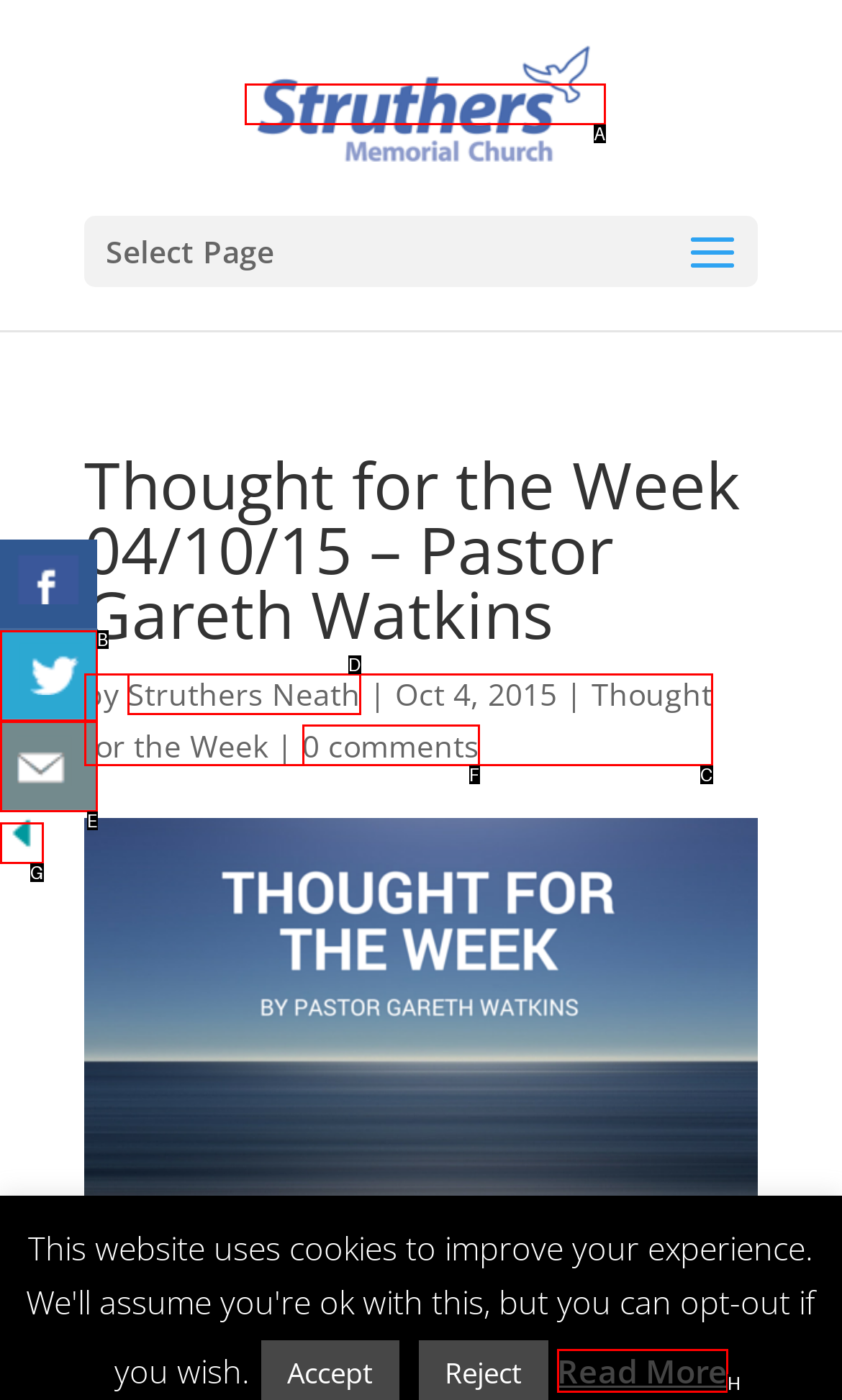Select the appropriate HTML element to click on to finish the task: Visit Struthers Neath website.
Answer with the letter corresponding to the selected option.

A